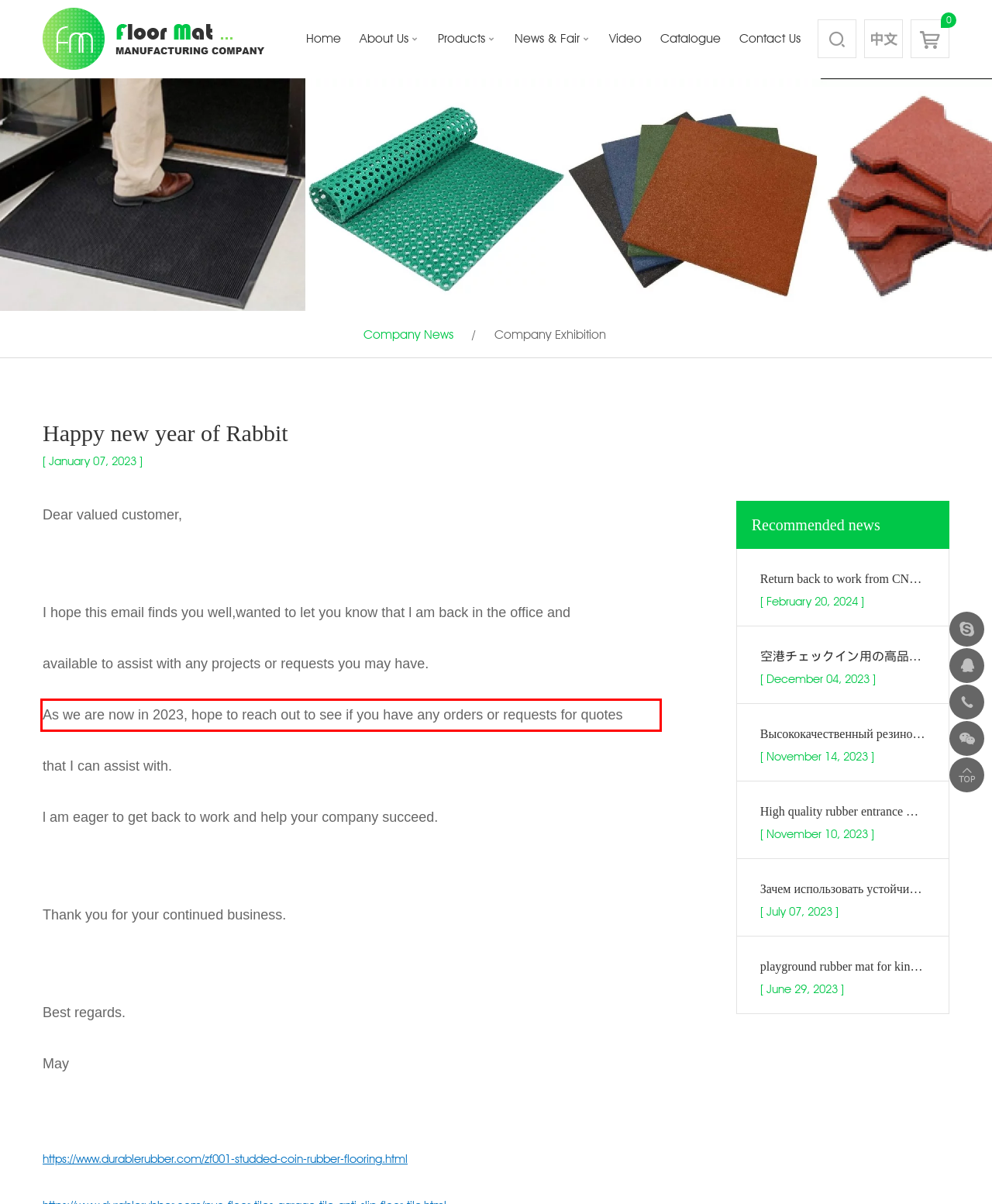Using the provided webpage screenshot, recognize the text content in the area marked by the red bounding box.

As we are now in 2023, hope to reach out to see if you have any orders or requests for quotes